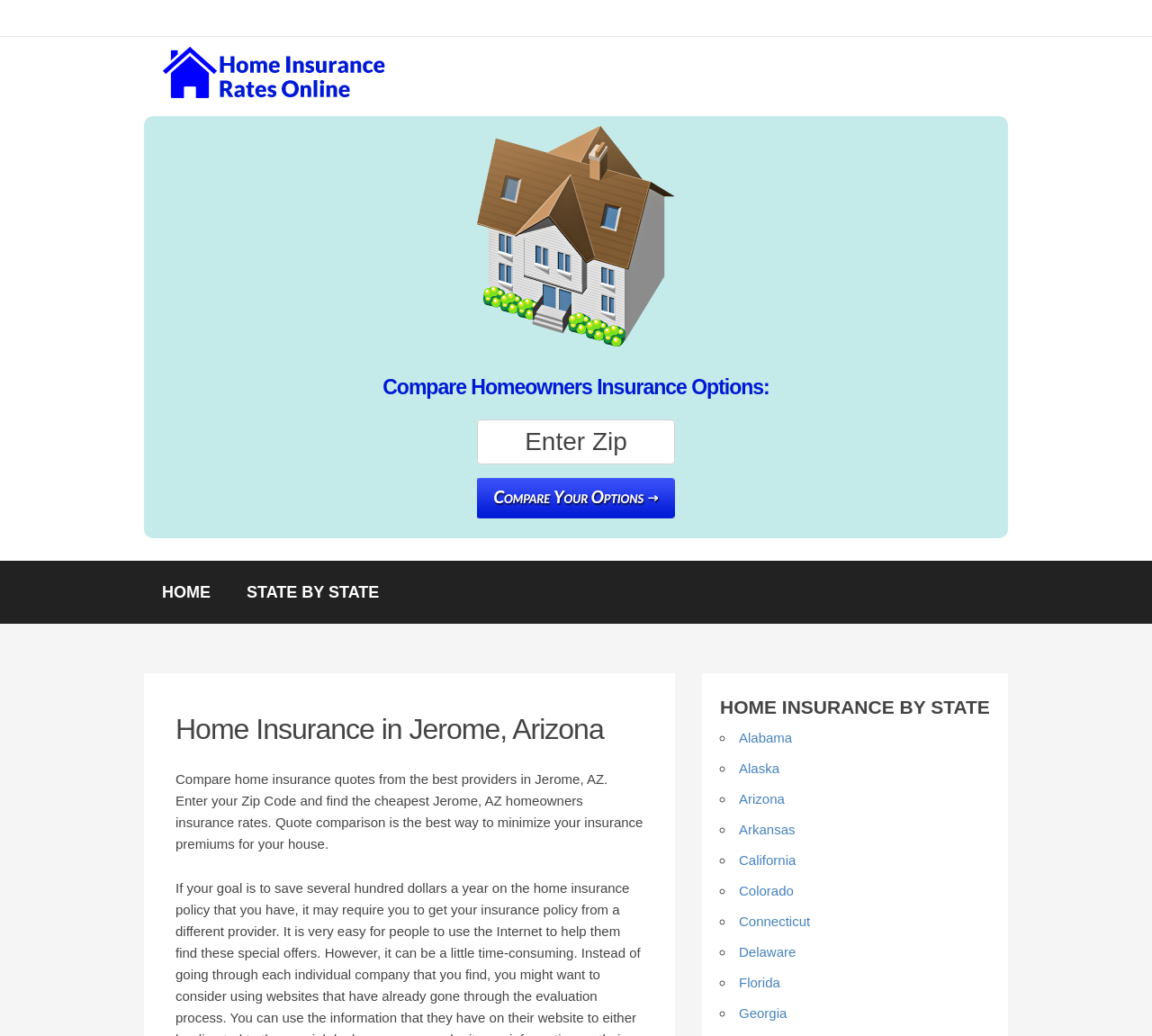Please locate the bounding box coordinates of the element that needs to be clicked to achieve the following instruction: "Compare home insurance options". The coordinates should be four float numbers between 0 and 1, i.e., [left, top, right, bottom].

[0.125, 0.355, 0.875, 0.387]